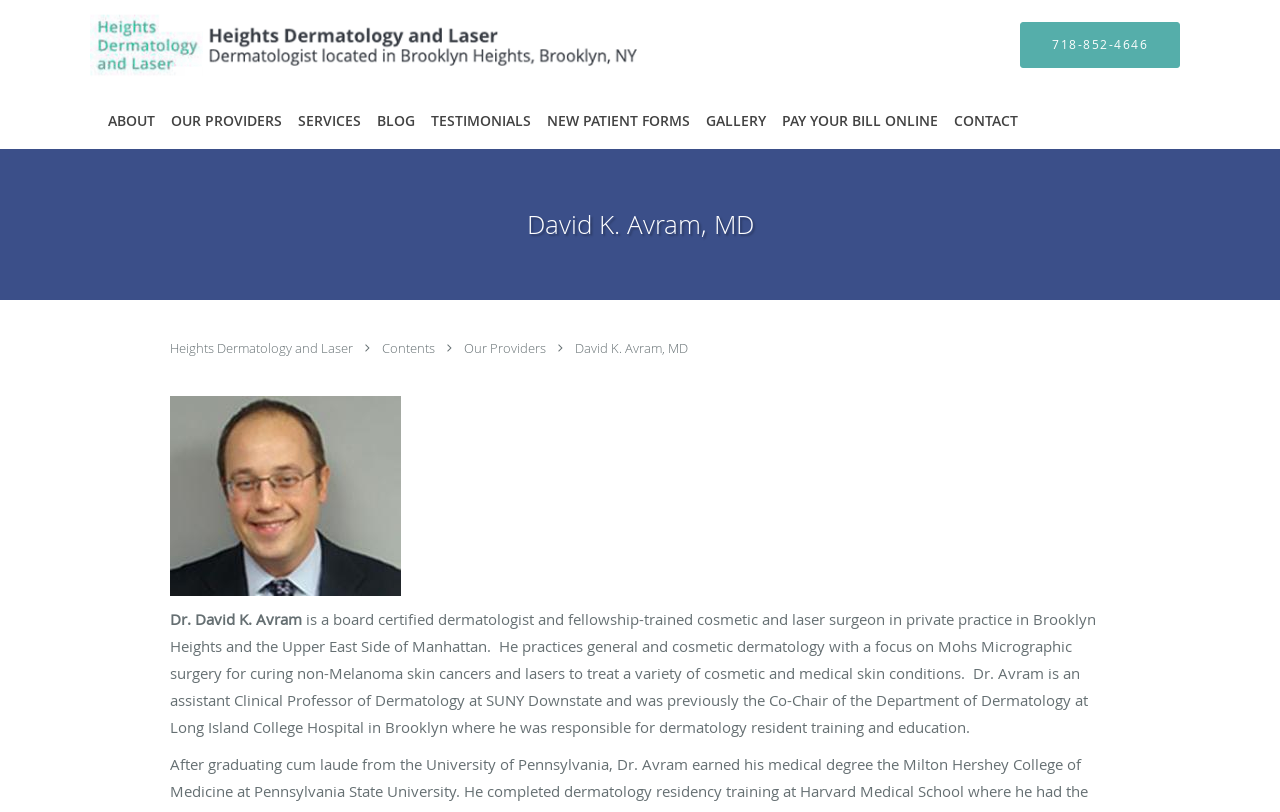Locate the bounding box coordinates of the area to click to fulfill this instruction: "Meet our providers". The bounding box should be presented as four float numbers between 0 and 1, in the order [left, top, right, bottom].

[0.127, 0.112, 0.227, 0.183]